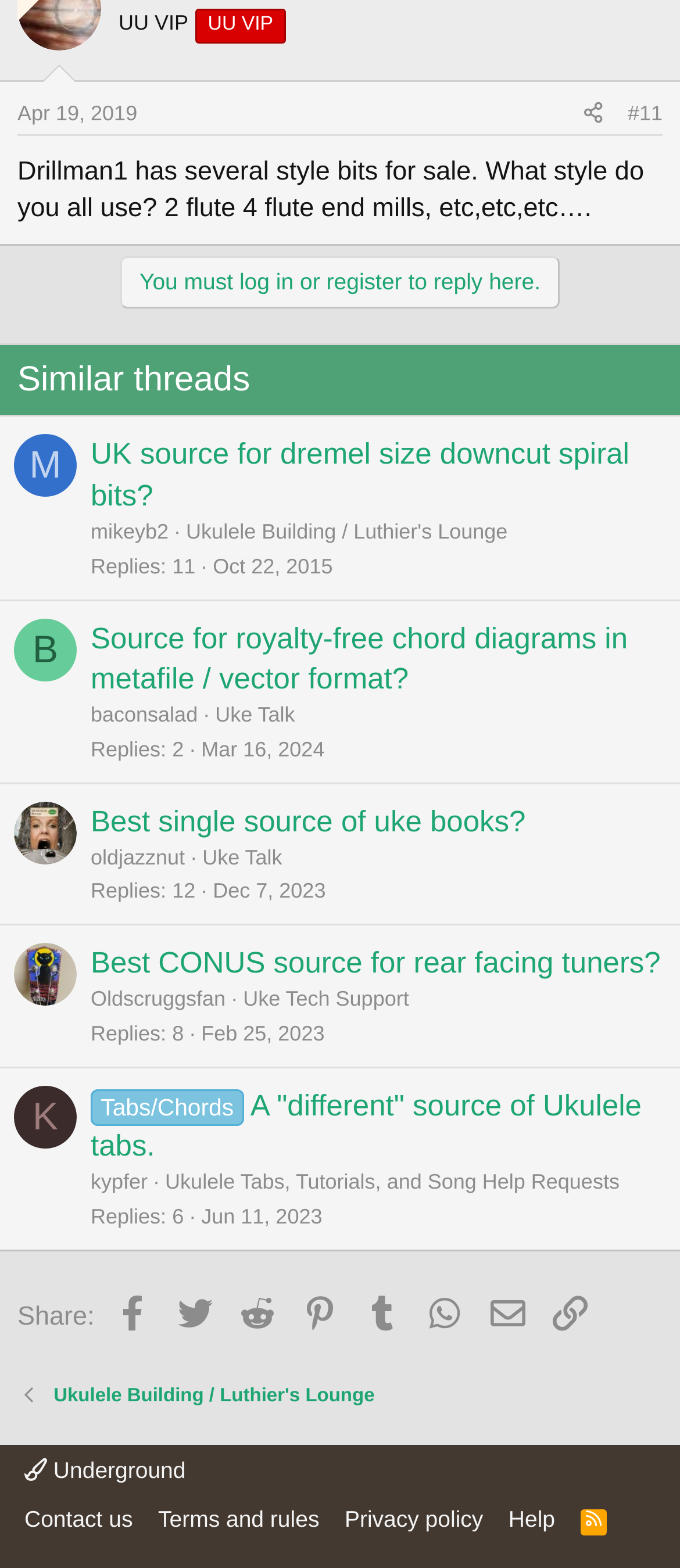Find and specify the bounding box coordinates that correspond to the clickable region for the instruction: "View the thread 'Best single source of uke books?'".

[0.133, 0.513, 0.773, 0.534]